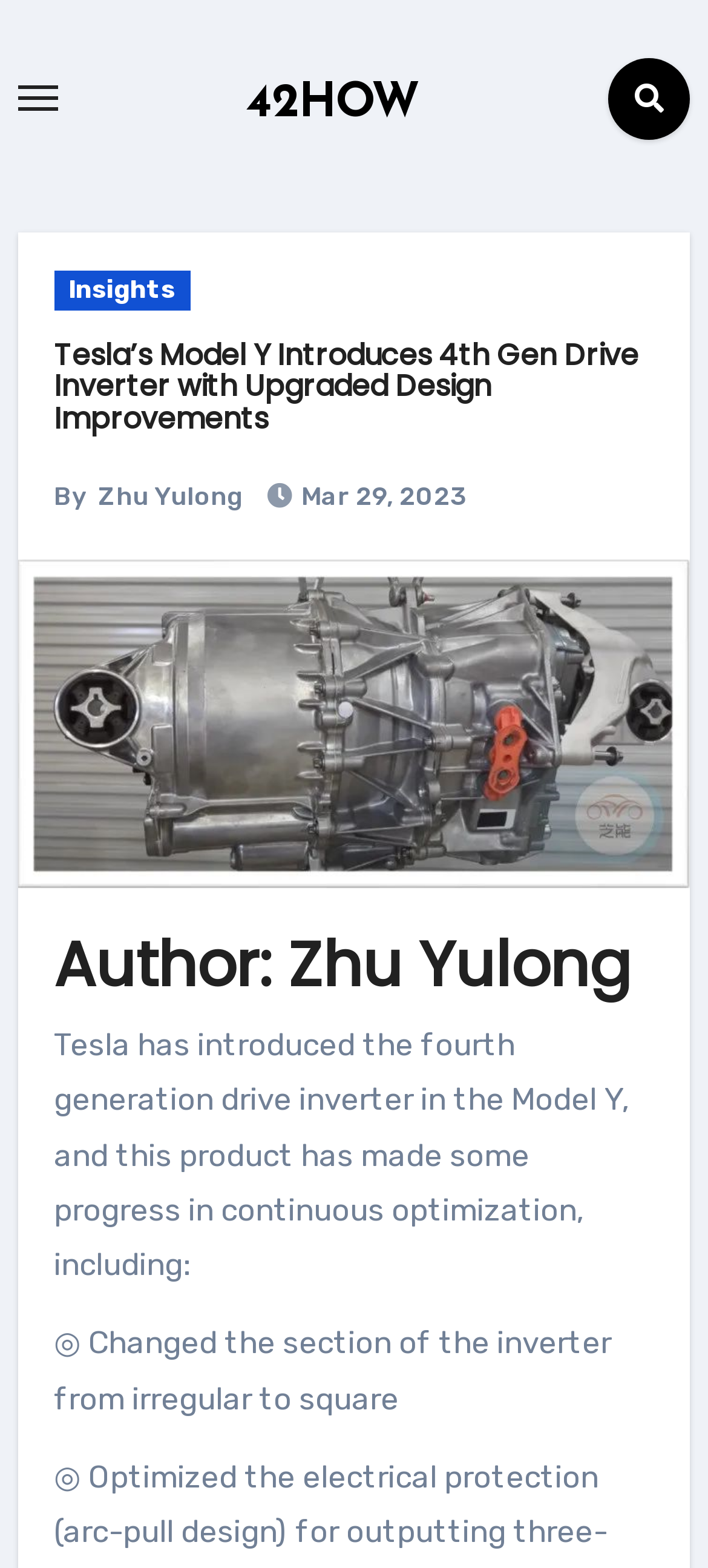Kindly respond to the following question with a single word or a brief phrase: 
Who is the author of the article?

Zhu Yulong